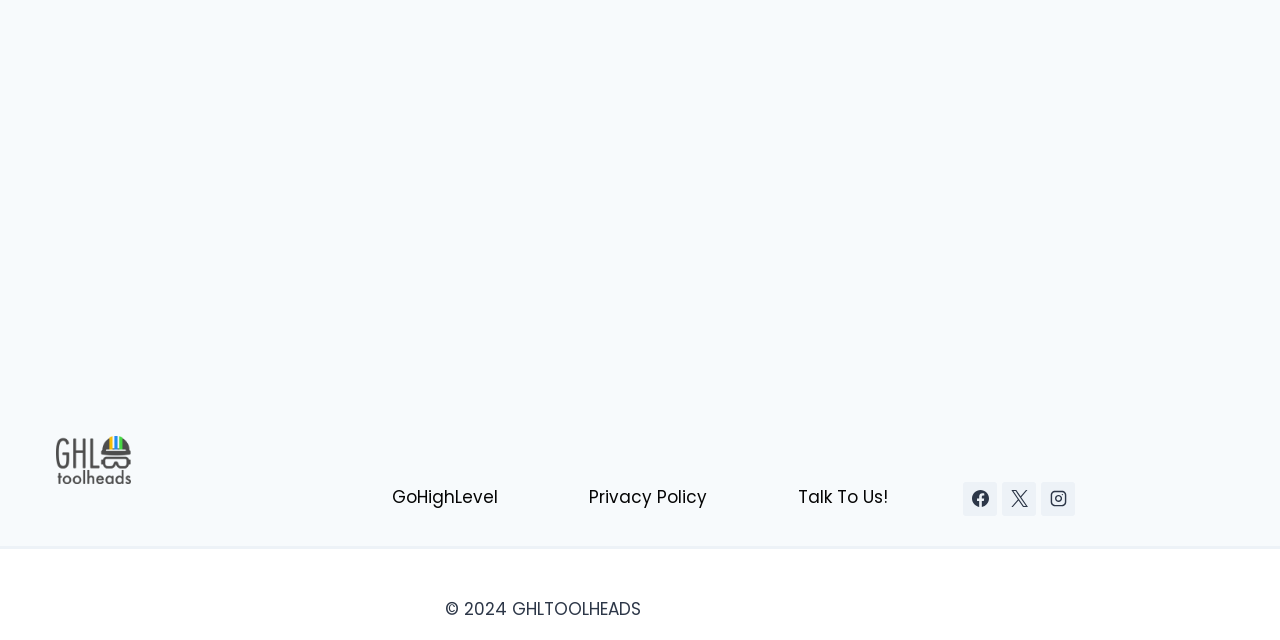Please specify the bounding box coordinates in the format (top-left x, top-left y, bottom-right x, bottom-right y), with values ranging from 0 to 1. Identify the bounding box for the UI component described as follows: Instagram

[0.813, 0.753, 0.84, 0.806]